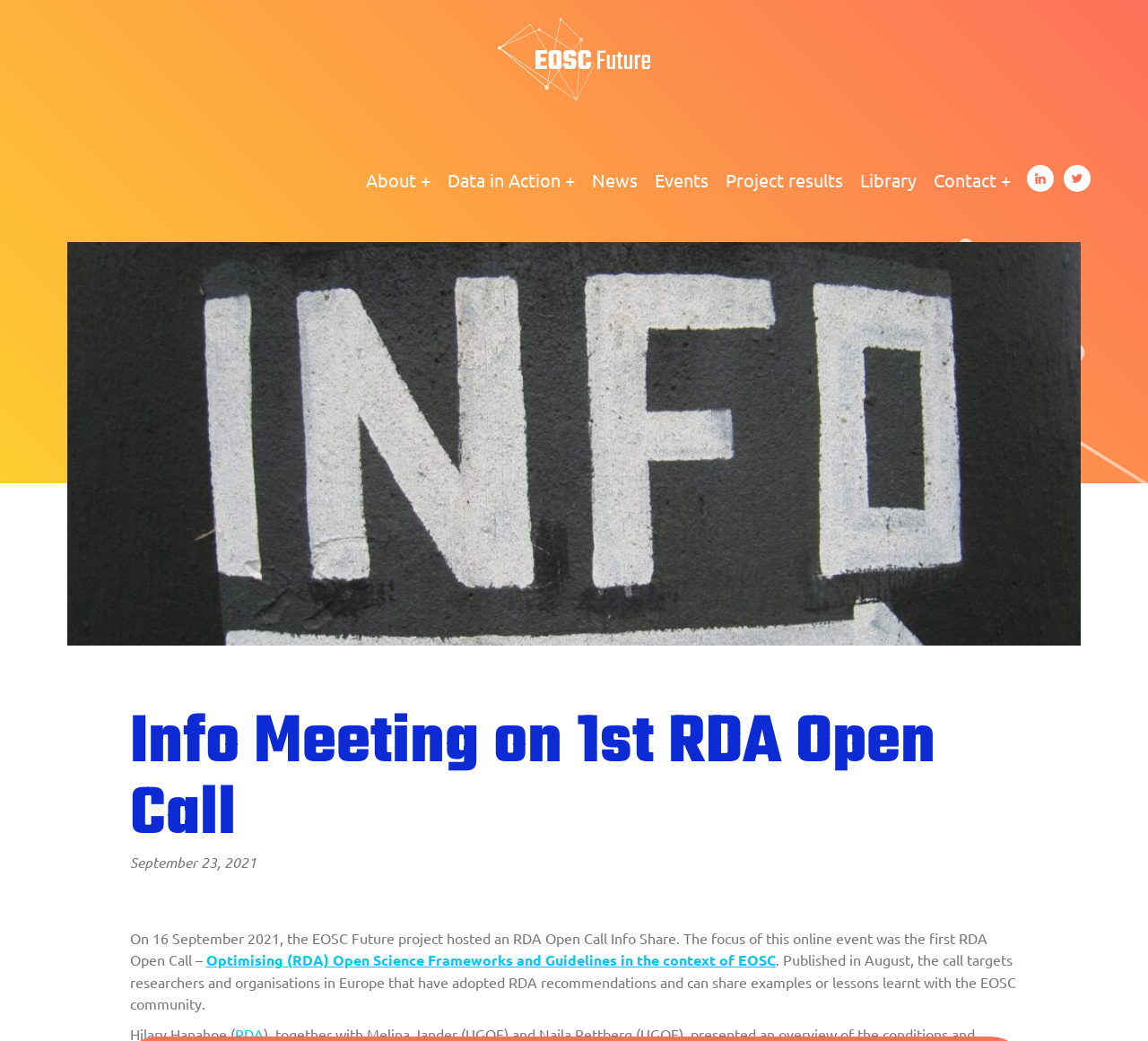What is the target of the RDA Open Call? Look at the image and give a one-word or short phrase answer.

Researchers and organisations in Europe